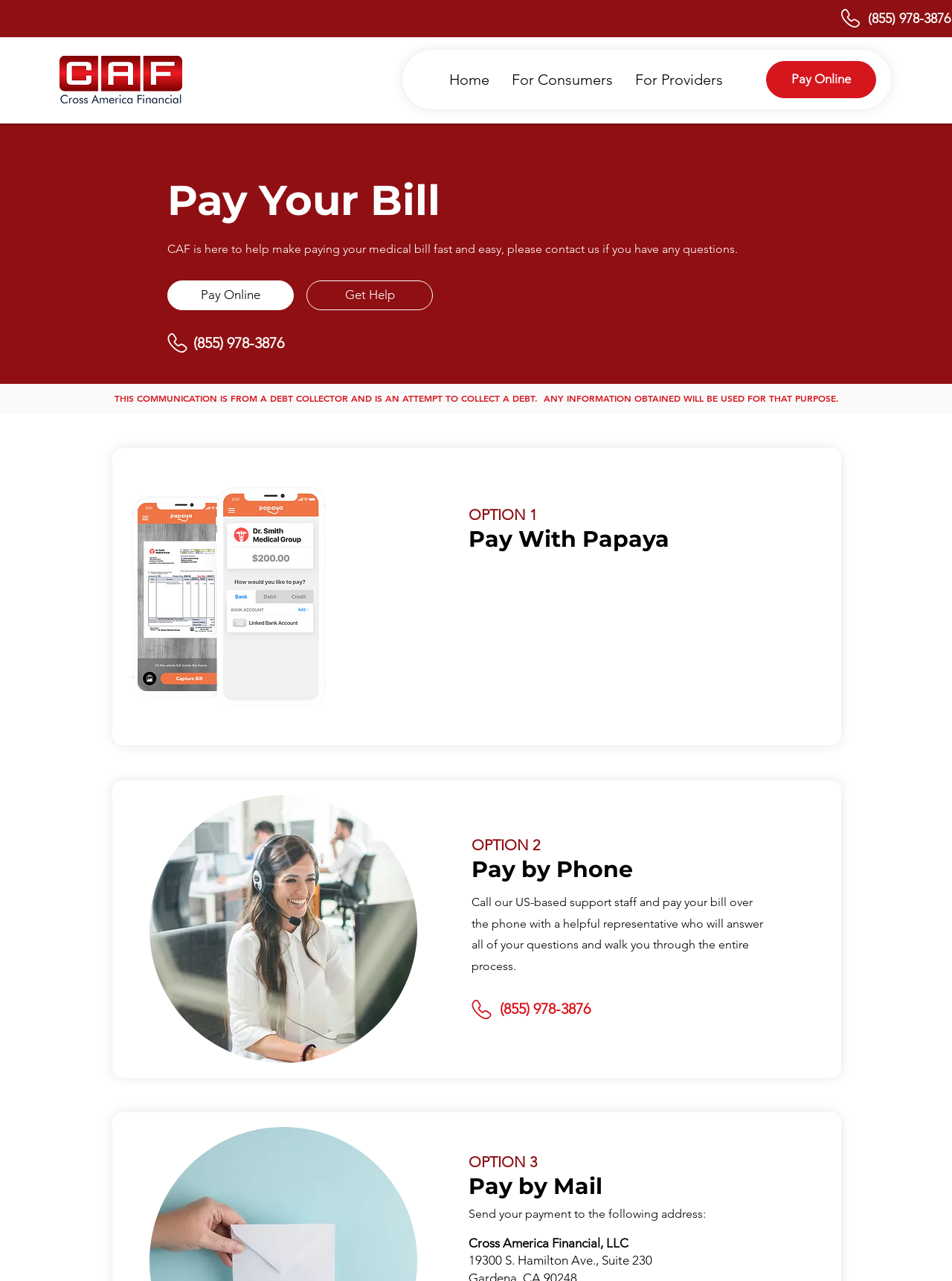What is the phone number to call for payment?
Make sure to answer the question with a detailed and comprehensive explanation.

I found the phone number by looking at the links and static text elements on the webpage. There are multiple instances of the phone number, but they all match the same number, which is (855) 978-3876.